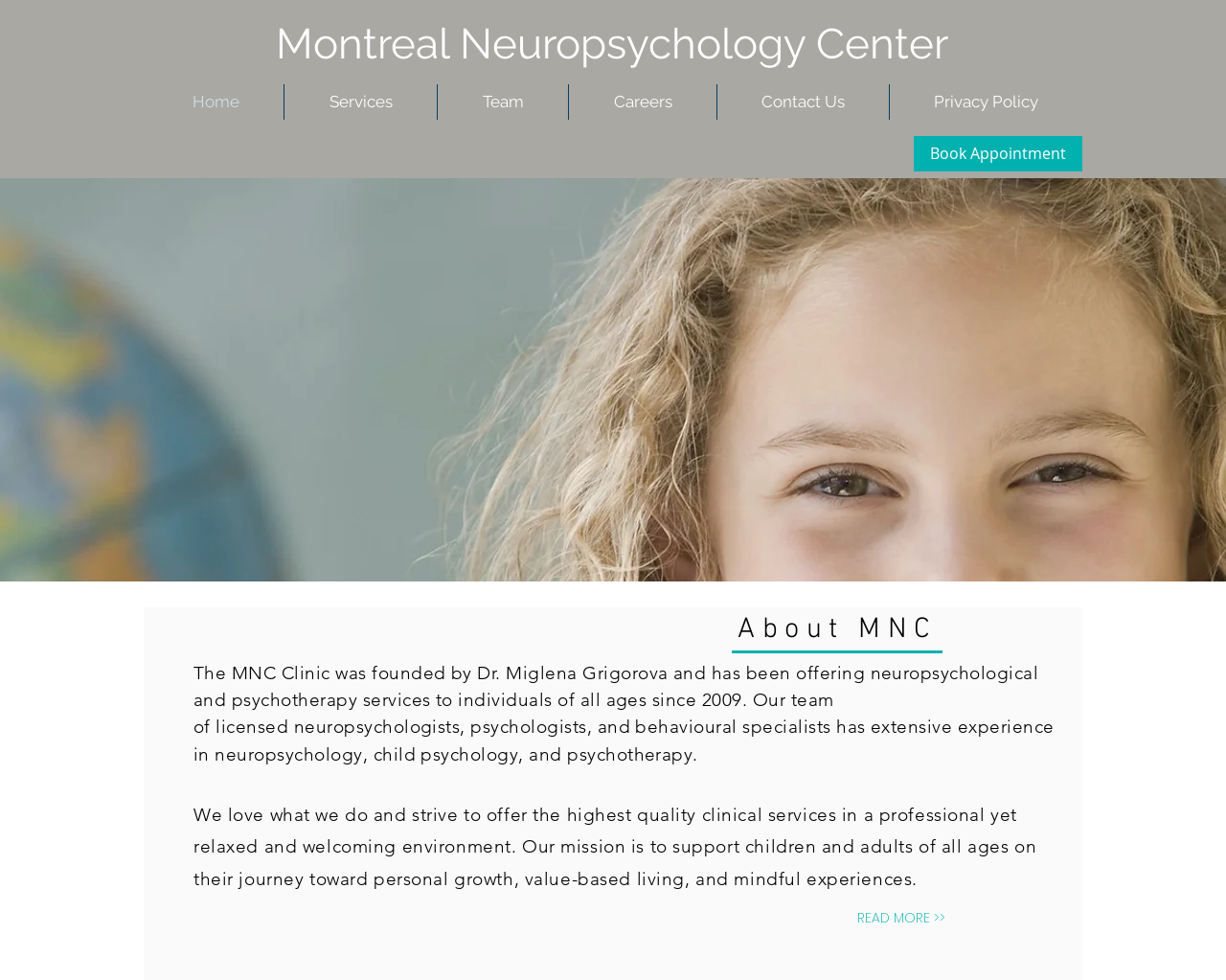Give a succinct answer to this question in a single word or phrase: 
Who founded the MNC Clinic?

Dr. Miglena Grigorova